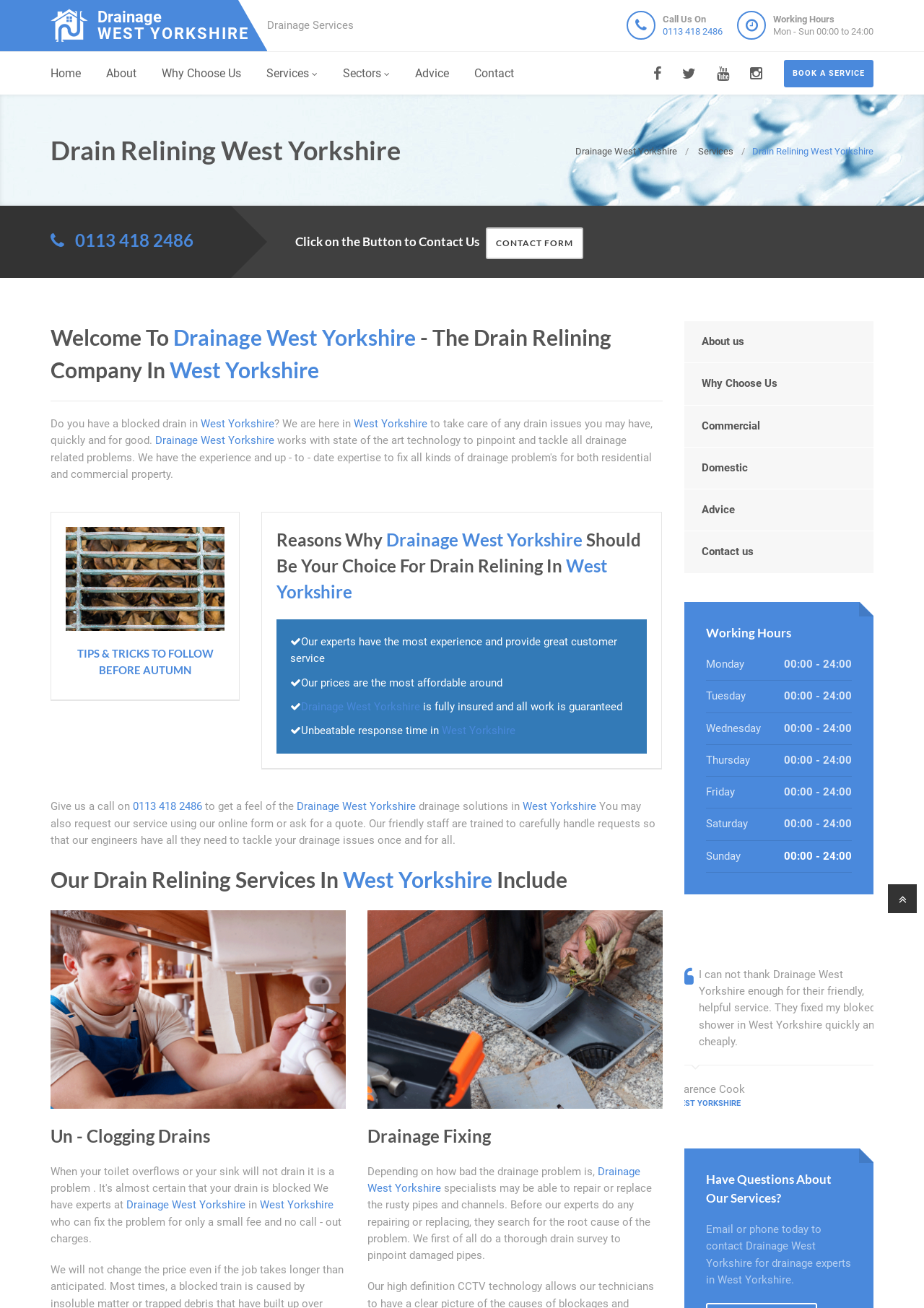Create a full and detailed caption for the entire webpage.

The webpage is about Drainage West Yorkshire, a company that specializes in drainage services in West Yorkshire. At the top of the page, there is a logo of Drainage West Yorkshire, accompanied by a link to the company's homepage. Below the logo, there is a navigation menu with links to various pages, including "Home", "About", "Why Choose Us", "Services", "Sectors", "Advice", and "Contact".

To the right of the navigation menu, there is a call-to-action button "BOOK A SERVICE" and a section displaying the company's working hours and contact information, including a phone number and a link to contact the company.

The main content of the page is divided into several sections. The first section welcomes visitors to Drainage West Yorkshire and introduces the company's services, including drain relining and unblocking drains. There is also a brief description of the company's expertise and customer service.

The next section provides tips and tricks for maintaining drains before autumn. Below this section, there are reasons why Drainage West Yorkshire should be the choice for drain relining in West Yorkshire, including the company's experience, affordable prices, insurance, and response time.

Further down the page, there is a section that describes the company's drainage solutions, including un-clogging drains and fixing drainage problems. The company's experts are introduced, and their ability to fix problems at a small fee with no call-out charges is highlighted.

The page also includes a section that lists the company's drain relining services in West Yorkshire, including un-clogging drains and fixing drainage problems. There are also links to other pages, including "About us", "Why Choose Us", "Commercial", "Domestic", "Advice", and "Contact us".

At the bottom of the page, there is a section displaying the company's working hours, including Monday to Sunday from 00:00 to 24:00.